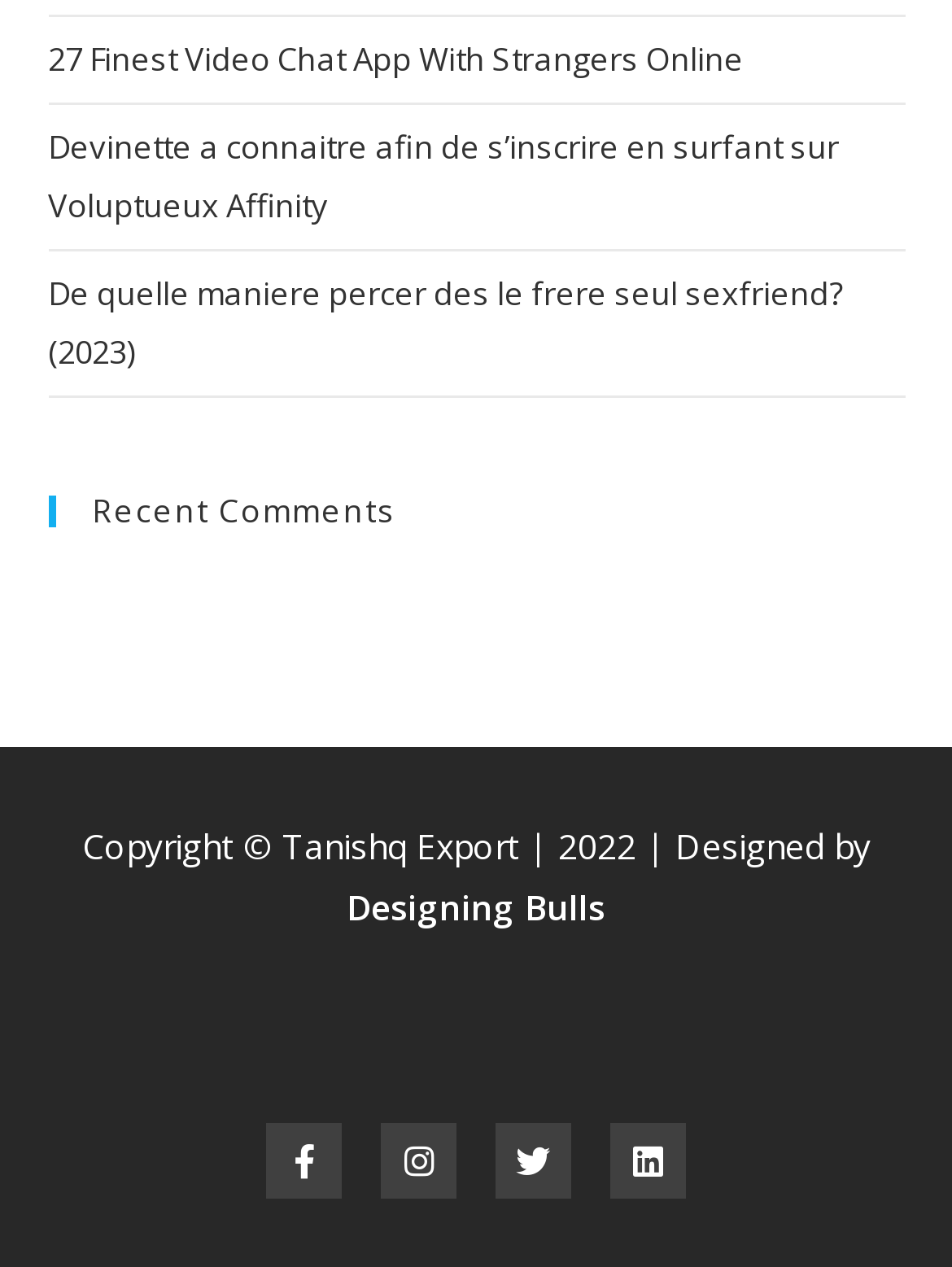Can you pinpoint the bounding box coordinates for the clickable element required for this instruction: "Check out the Twitter page"? The coordinates should be four float numbers between 0 and 1, i.e., [left, top, right, bottom].

[0.521, 0.887, 0.599, 0.946]